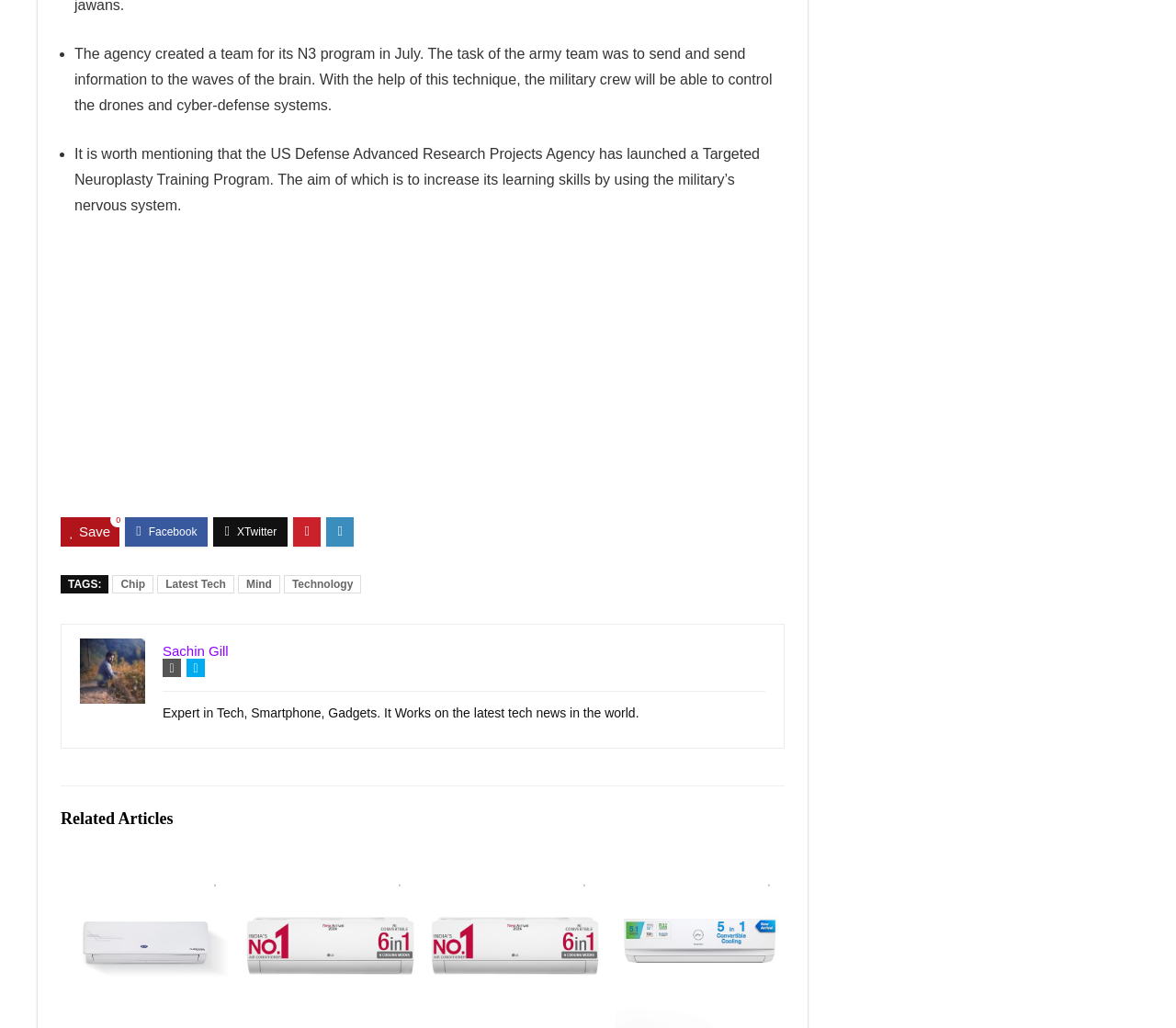Determine the bounding box coordinates of the UI element described by: "Technology".

[0.145, 0.335, 0.204, 0.351]